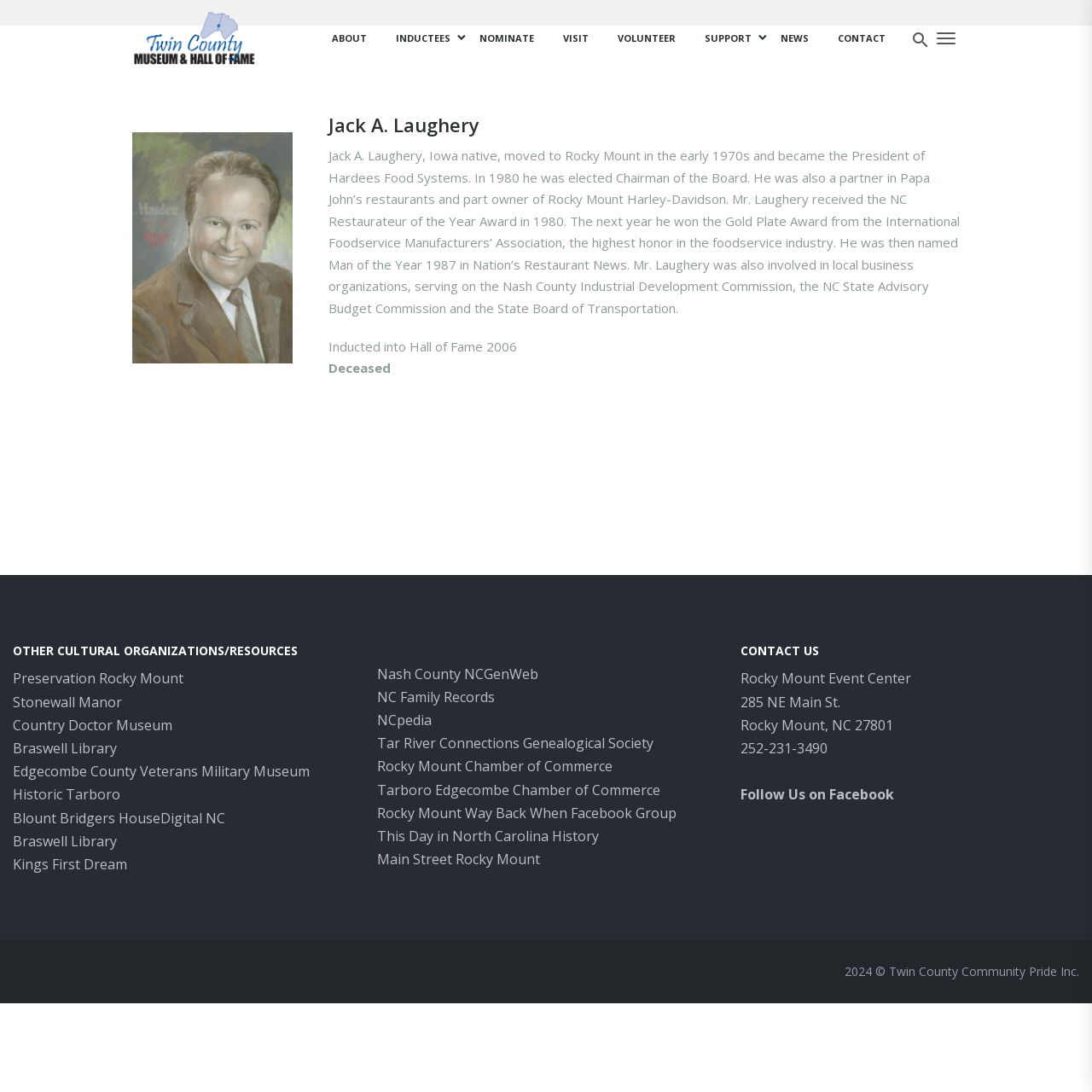Identify the bounding box for the described UI element: "Follow Us on Facebook".

[0.678, 0.719, 0.819, 0.736]